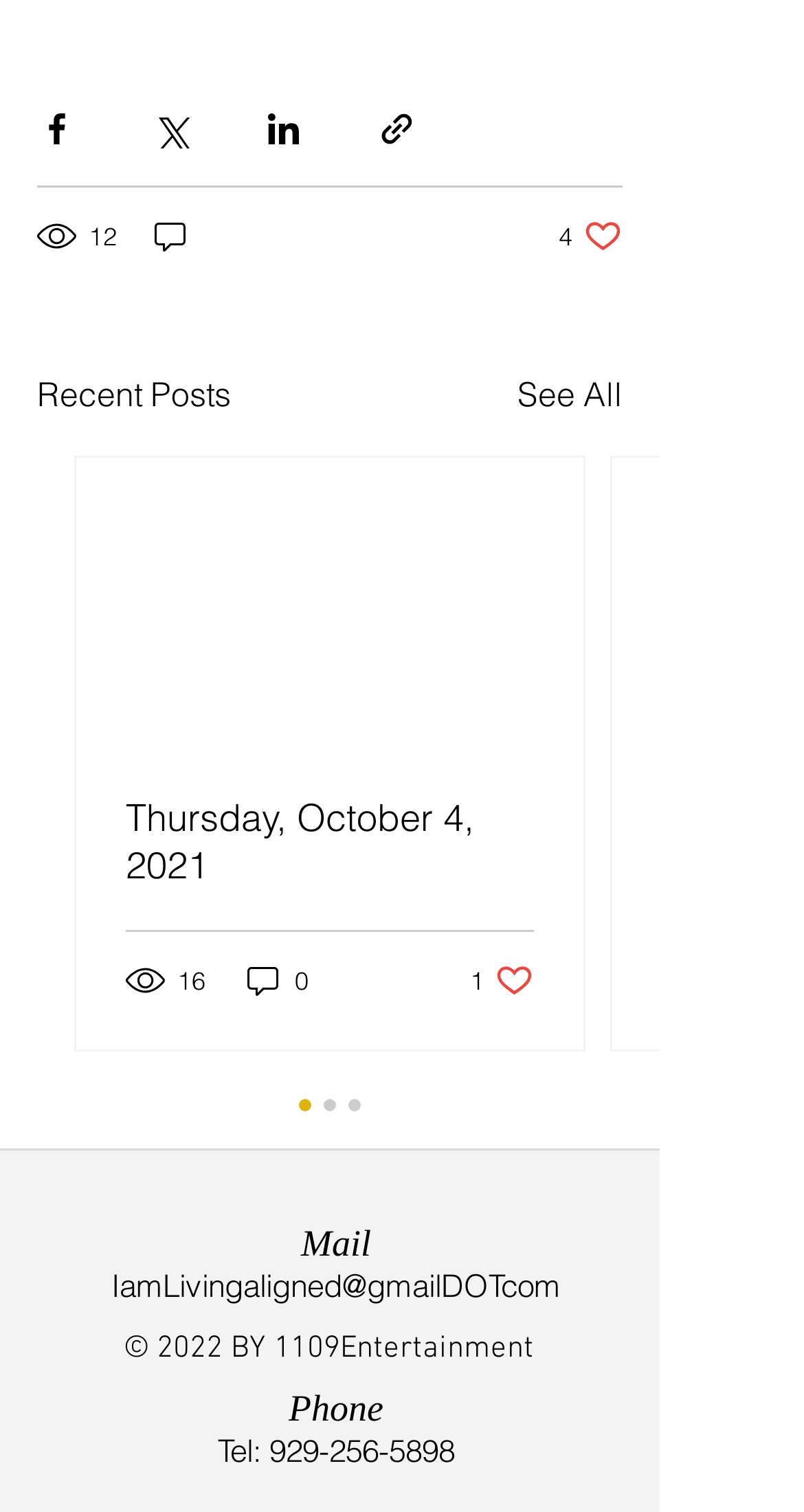What is the number of views for the first post?
Using the image as a reference, answer the question with a short word or phrase.

12